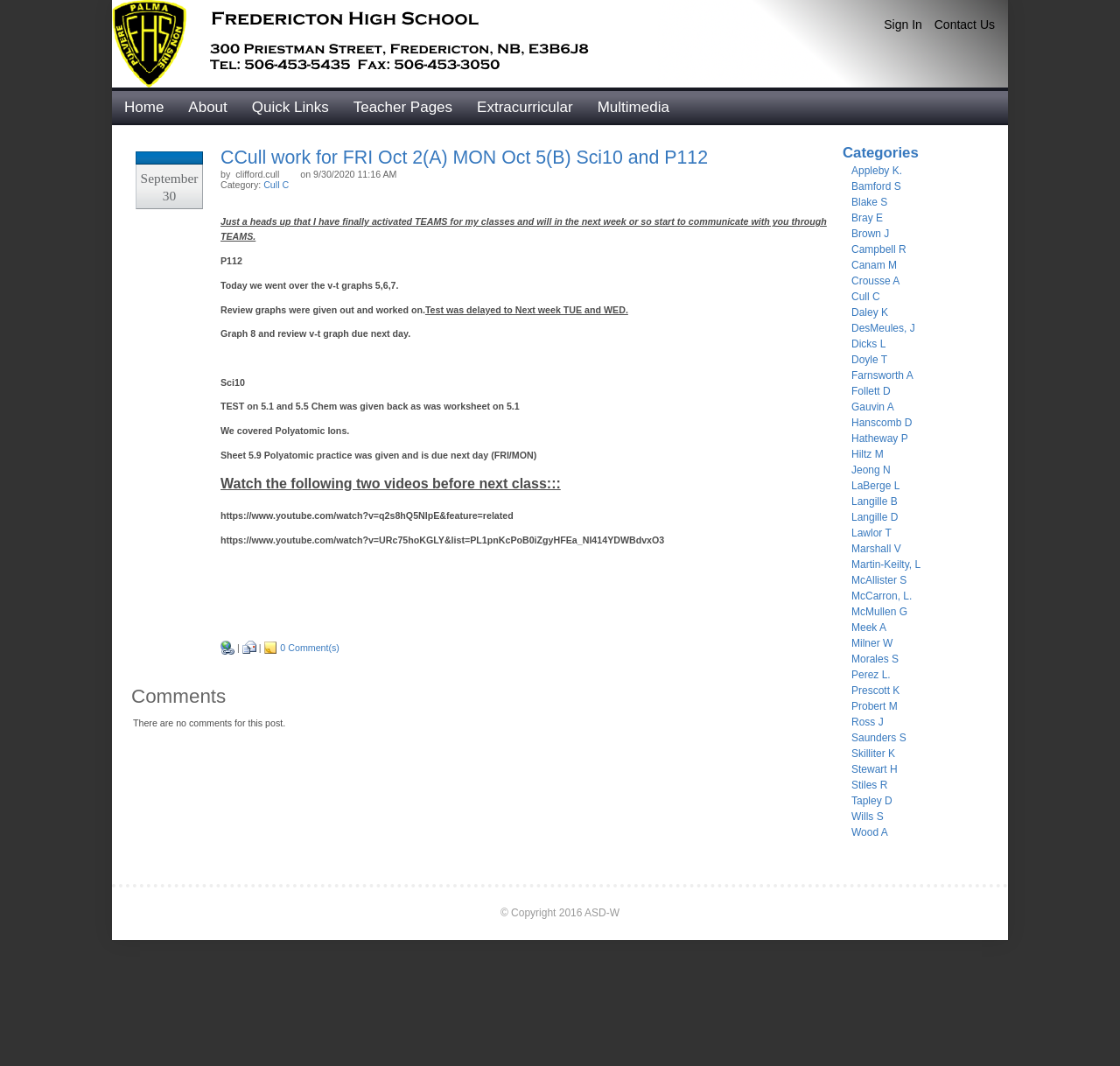Identify the bounding box for the element characterized by the following description: "Sign In".

[0.789, 0.016, 0.823, 0.03]